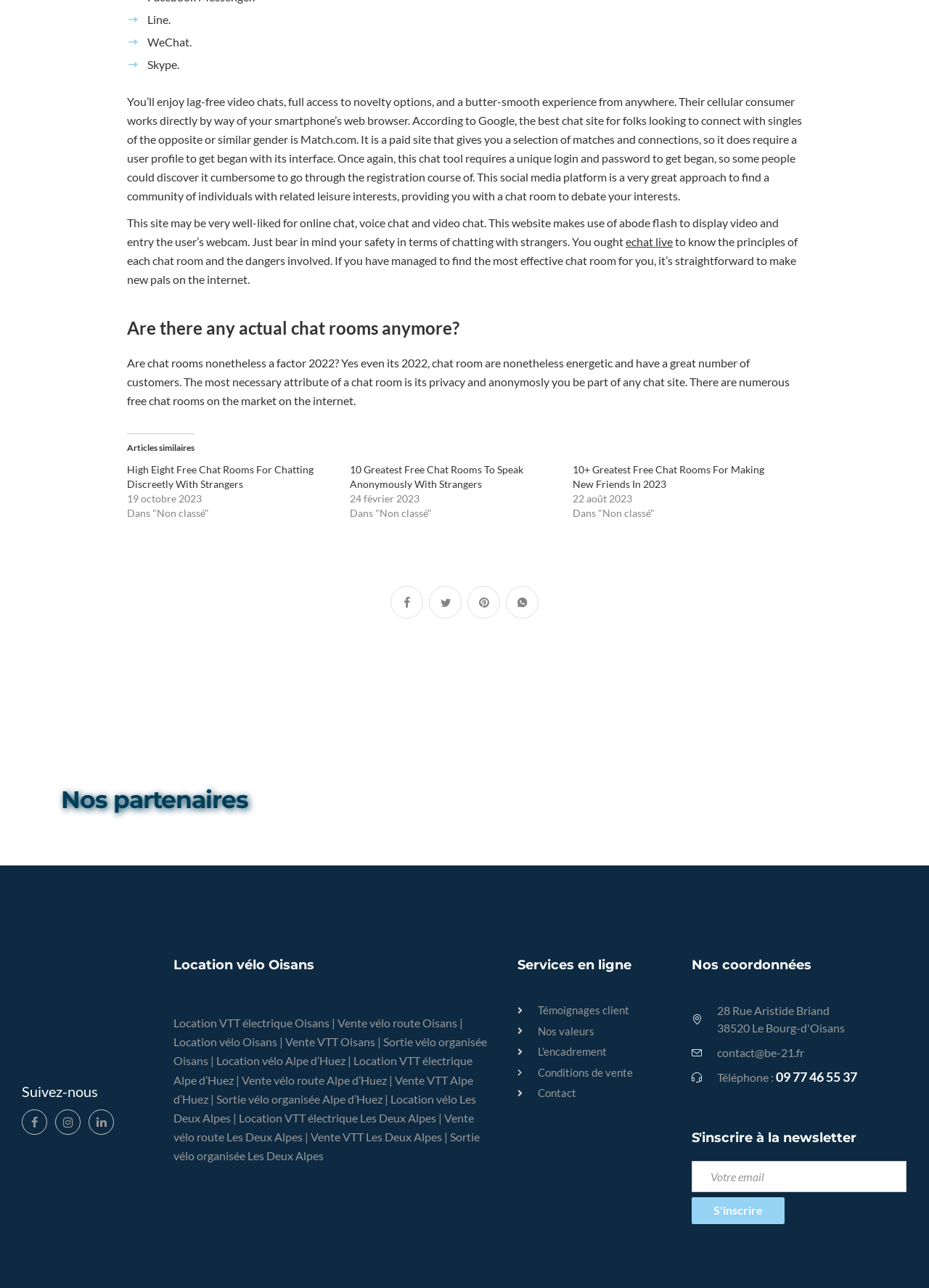Please respond to the question with a concise word or phrase:
How many articles are listed under 'Articles similaires'?

3